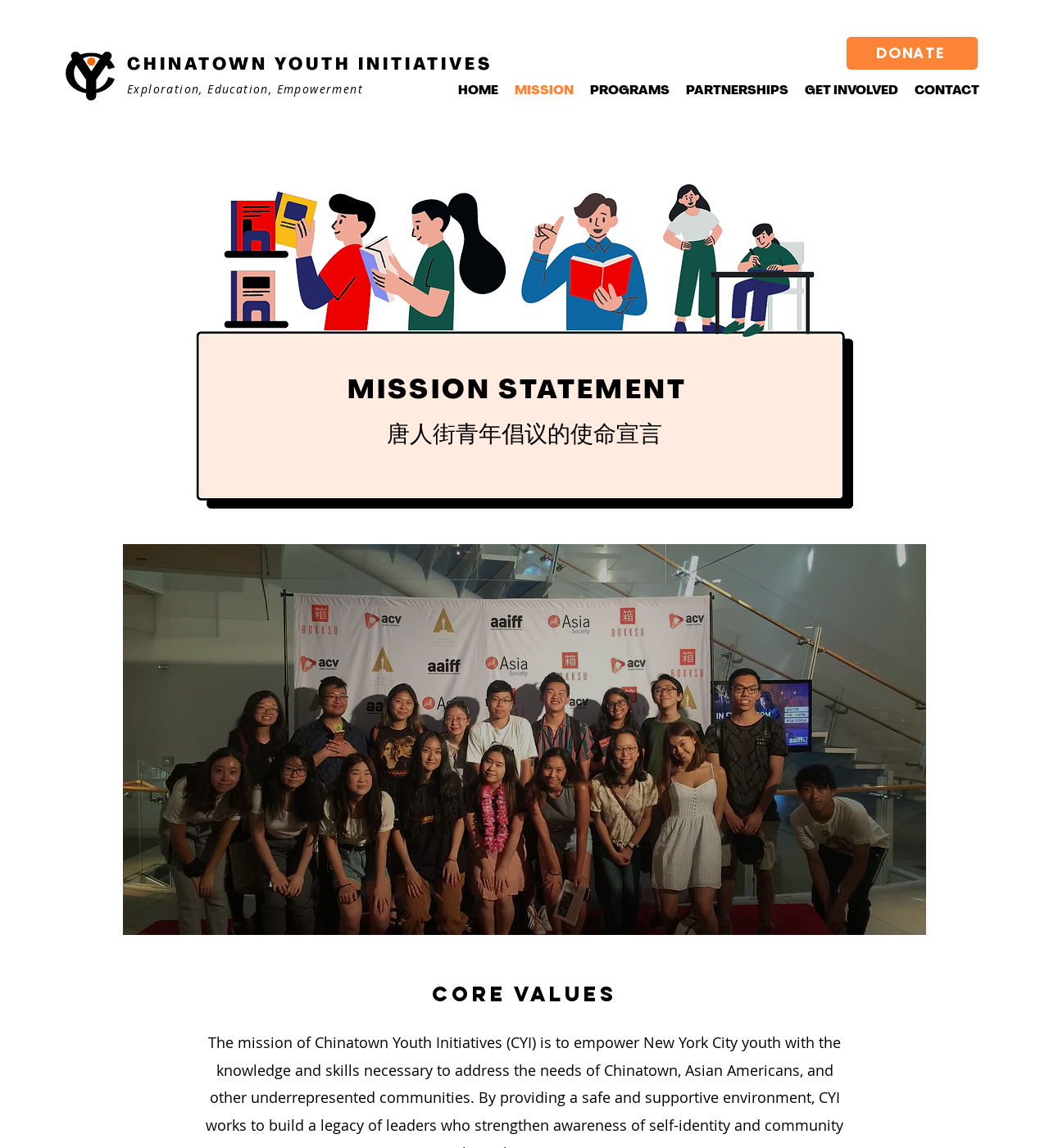Find and provide the bounding box coordinates for the UI element described with: "GET INVOLVED".

[0.759, 0.067, 0.864, 0.092]